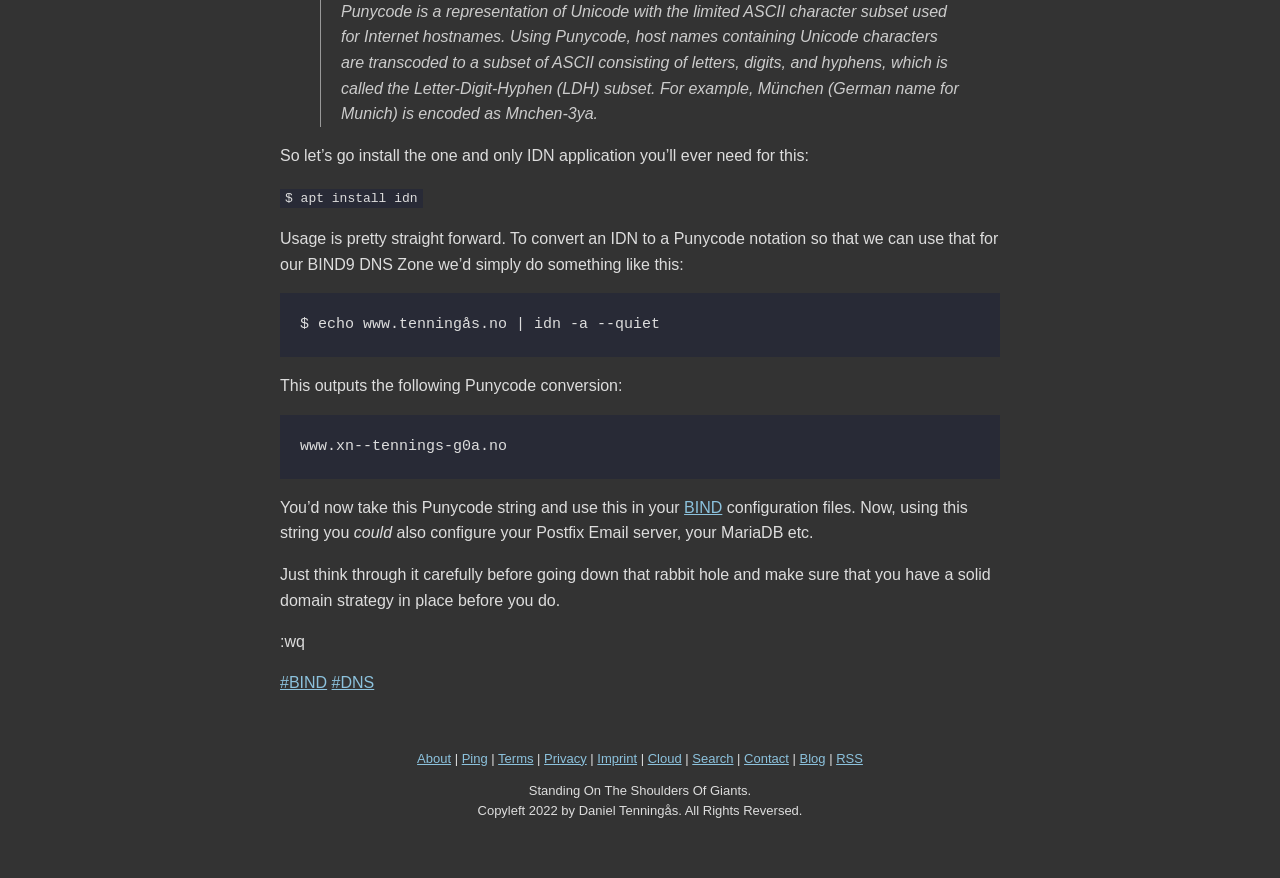Please find the bounding box coordinates of the clickable region needed to complete the following instruction: "click the 'Ping' link". The bounding box coordinates must consist of four float numbers between 0 and 1, i.e., [left, top, right, bottom].

[0.361, 0.855, 0.381, 0.872]